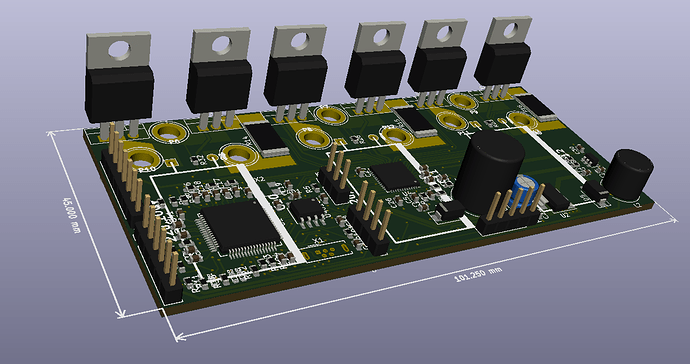Describe every significant element in the image thoroughly.

The image showcases a detailed view of a printed circuit board (PCB), highlighted in a three-dimensional perspective. The PCB is adorned with various components, including several black square connectors aligned along one edge, presumably for power or signal connections. Key elements include a large cylindrical capacitor, a microcontroller positioned centrally, and numerous soldered pins for connectivity to external components. 

Labeled dimensions indicate the board's size, measuring approximately 151.29 mm by 46.50 mm, which provides a clear understanding of its compact design. The overall color scheme is a typical green and black associated with electronic components, enhancing visual contrast and clarity for identifying individual parts. This depiction is particularly relevant for discussions around the "TO-247" and "TO-220" transistor packages mentioned earlier, emphasizing its application in electronic circuit assemblies.